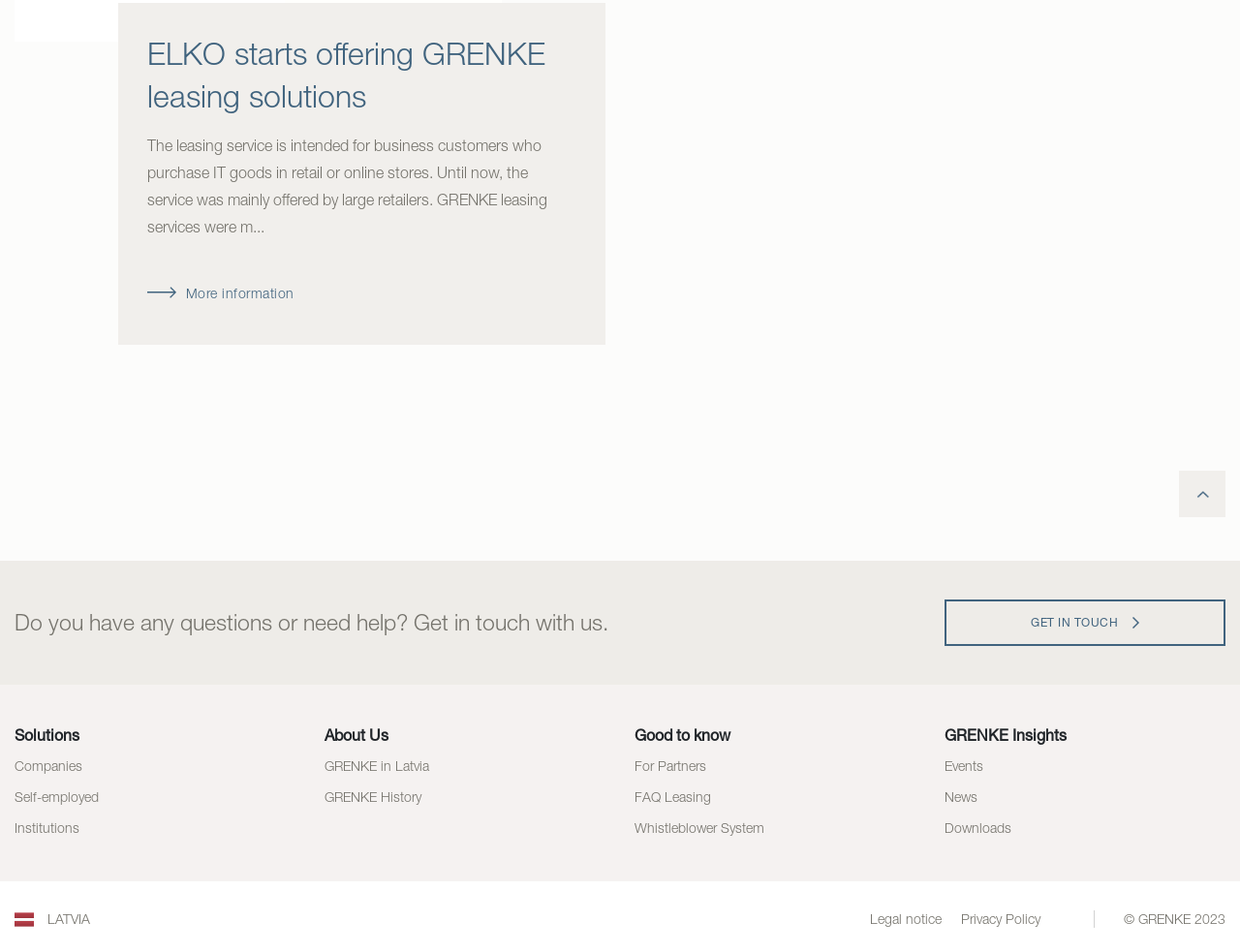Locate the bounding box coordinates of the clickable element to fulfill the following instruction: "Explore Upcoming Events". Provide the coordinates as four float numbers between 0 and 1 in the format [left, top, right, bottom].

None